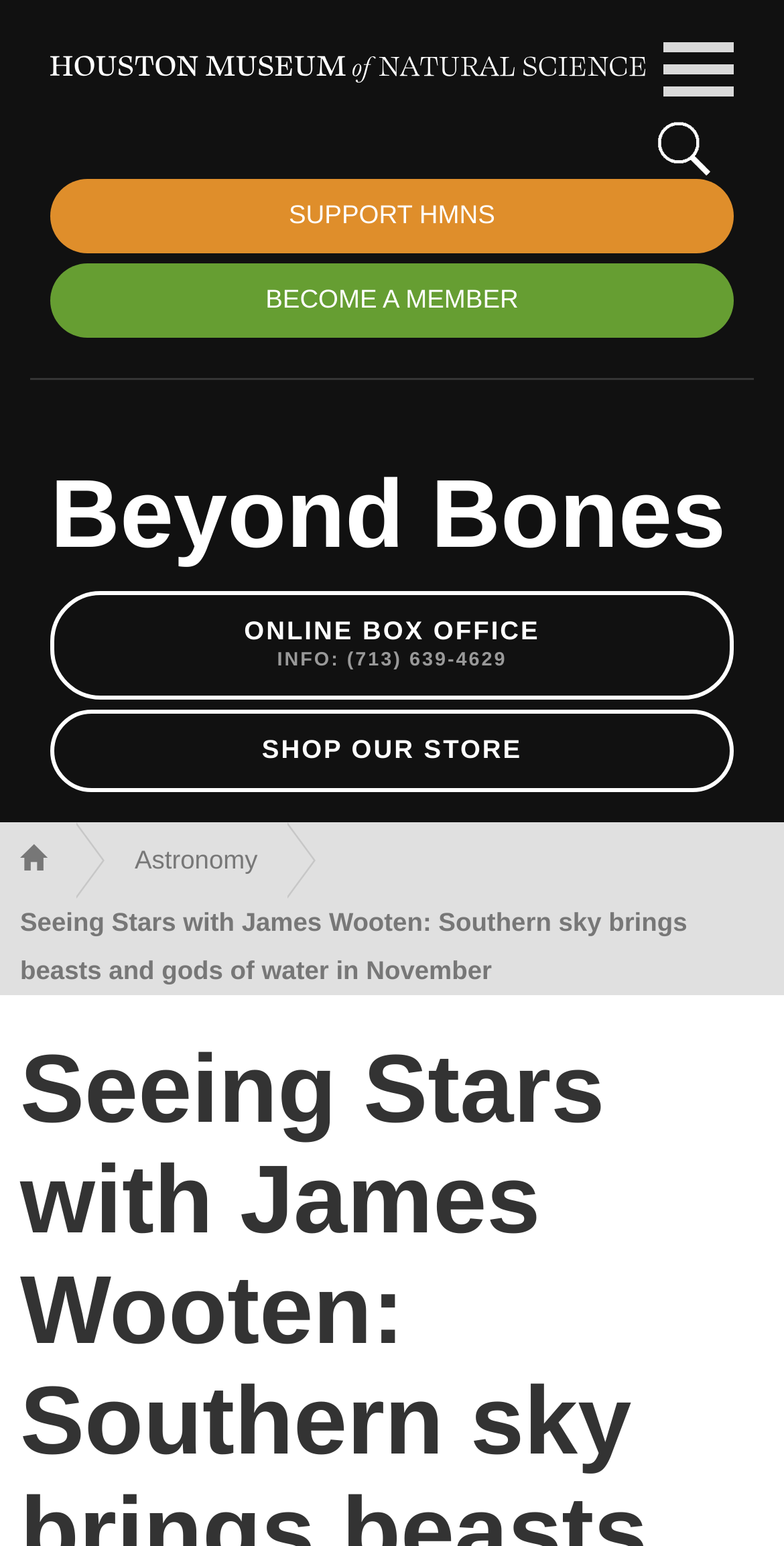How many images are there in the top section?
Answer the question with as much detail as you can, using the image as a reference.

I counted the number of image elements in the top section of the webpage, which are located at [0.064, 0.02, 0.823, 0.07] and [0.833, 0.077, 0.91, 0.116]. There are two images in total.